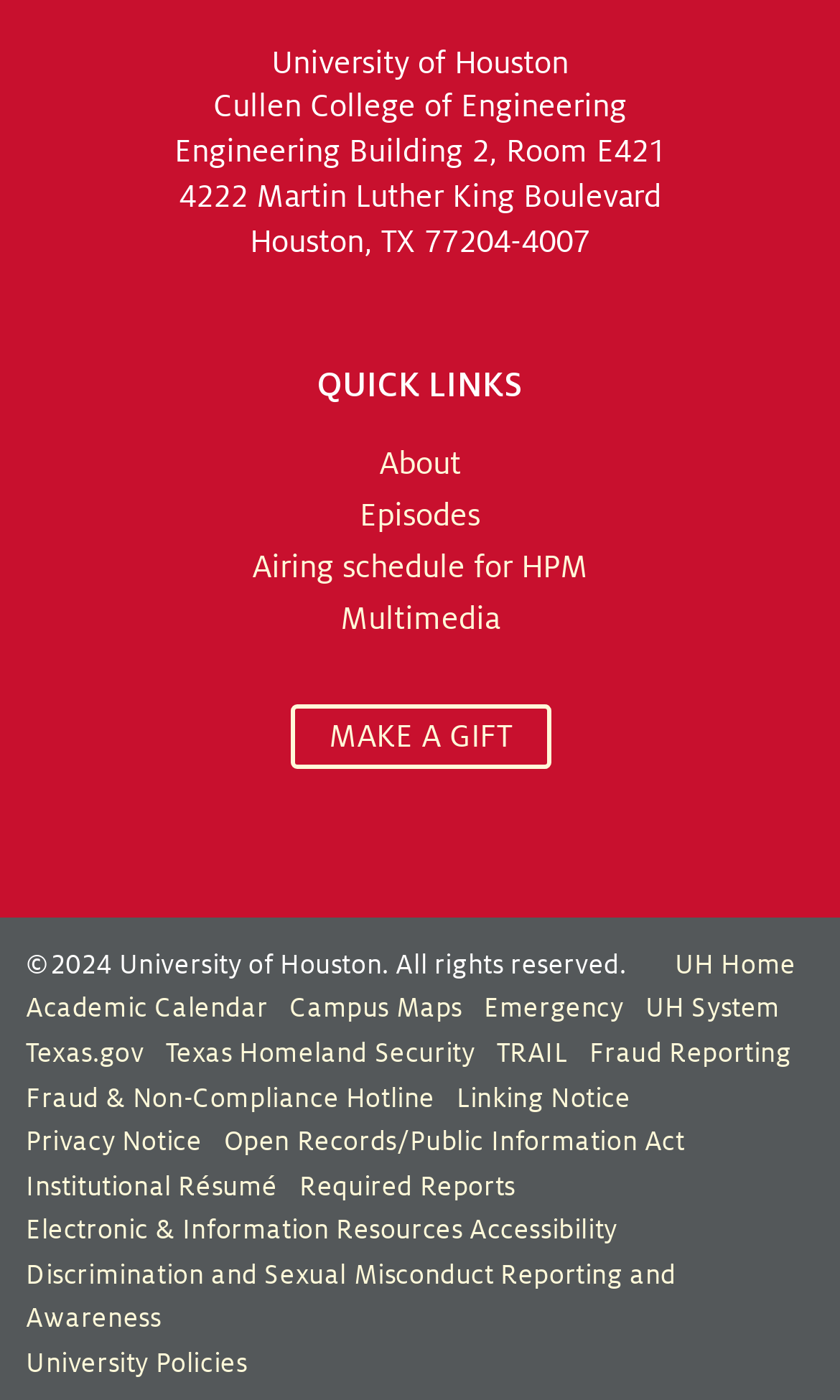Using the element description: "Texas.gov", determine the bounding box coordinates. The coordinates should be in the format [left, top, right, bottom], with values between 0 and 1.

[0.031, 0.741, 0.171, 0.763]